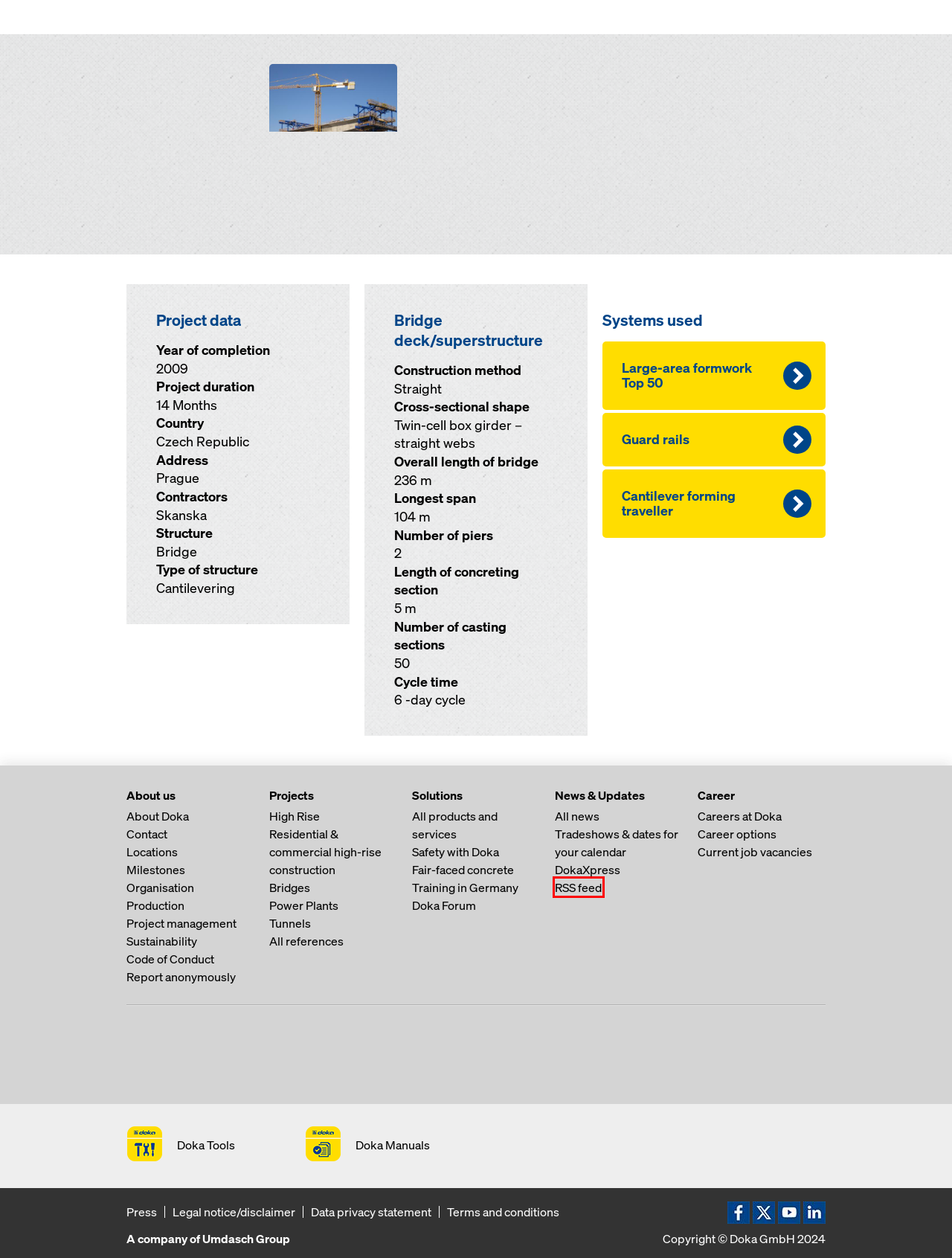Given a screenshot of a webpage with a red rectangle bounding box around a UI element, select the best matching webpage description for the new webpage that appears after clicking the highlighted element. The candidate descriptions are:
A. Fair-faced concrete  - Doka
B. AGB  - Doka
C. Career Paths  - Doka
D. Large-area formwork Top 50  - Doka
E. Formwork and Scaffolding. We make it work.  - Doka
F. RSS  - Doka
G. Residential & commercial high-rise construction  - Doka
H. Locations  - Doka

F